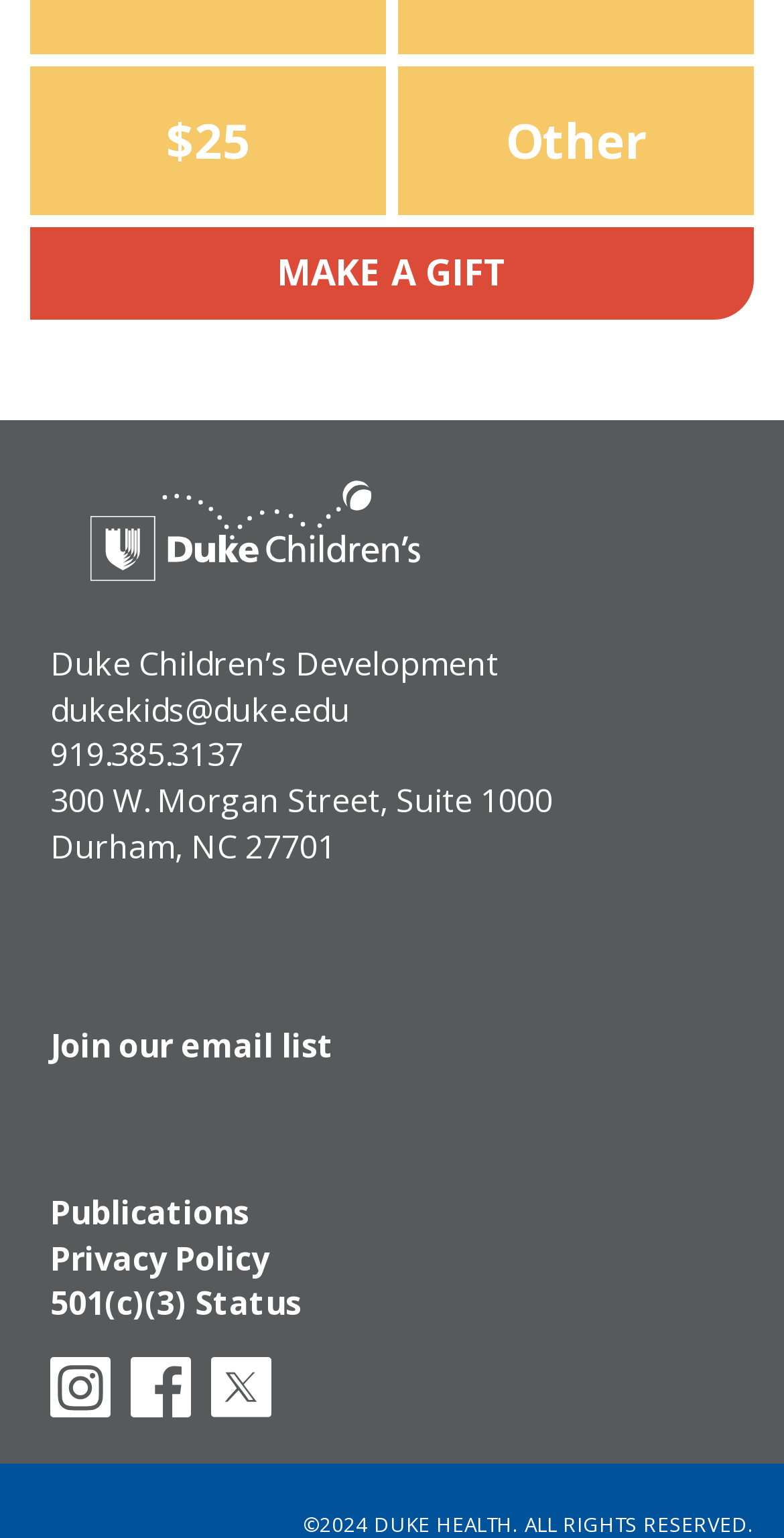Using a single word or phrase, answer the following question: 
What is the copyright year of the webpage?

2024